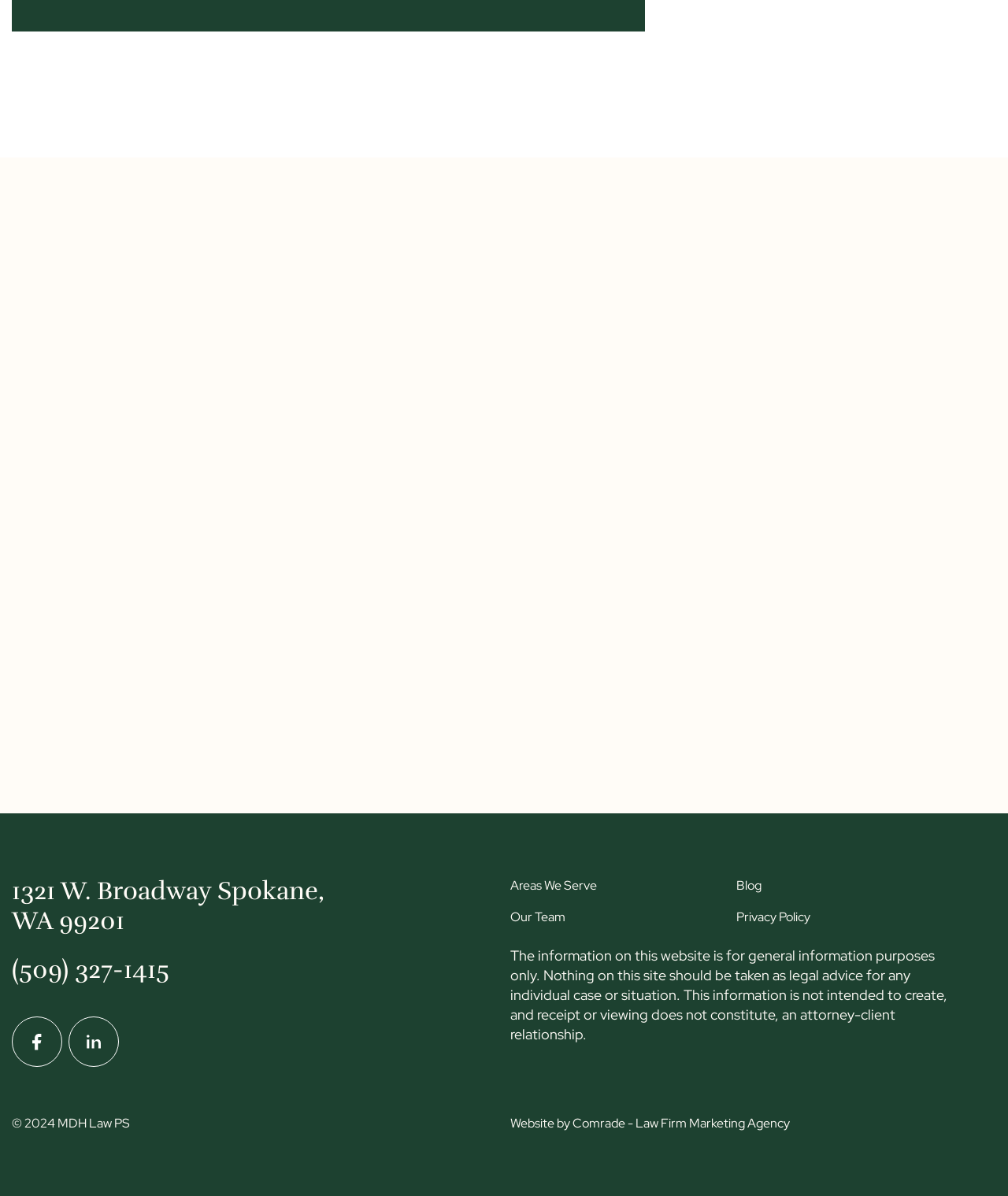What is the title of the blog section?
Use the information from the screenshot to give a comprehensive response to the question.

The title of the blog section can be found at the top of the webpage, above the list of blog posts. It is a heading element with the text 'Recent Blog Posts'.